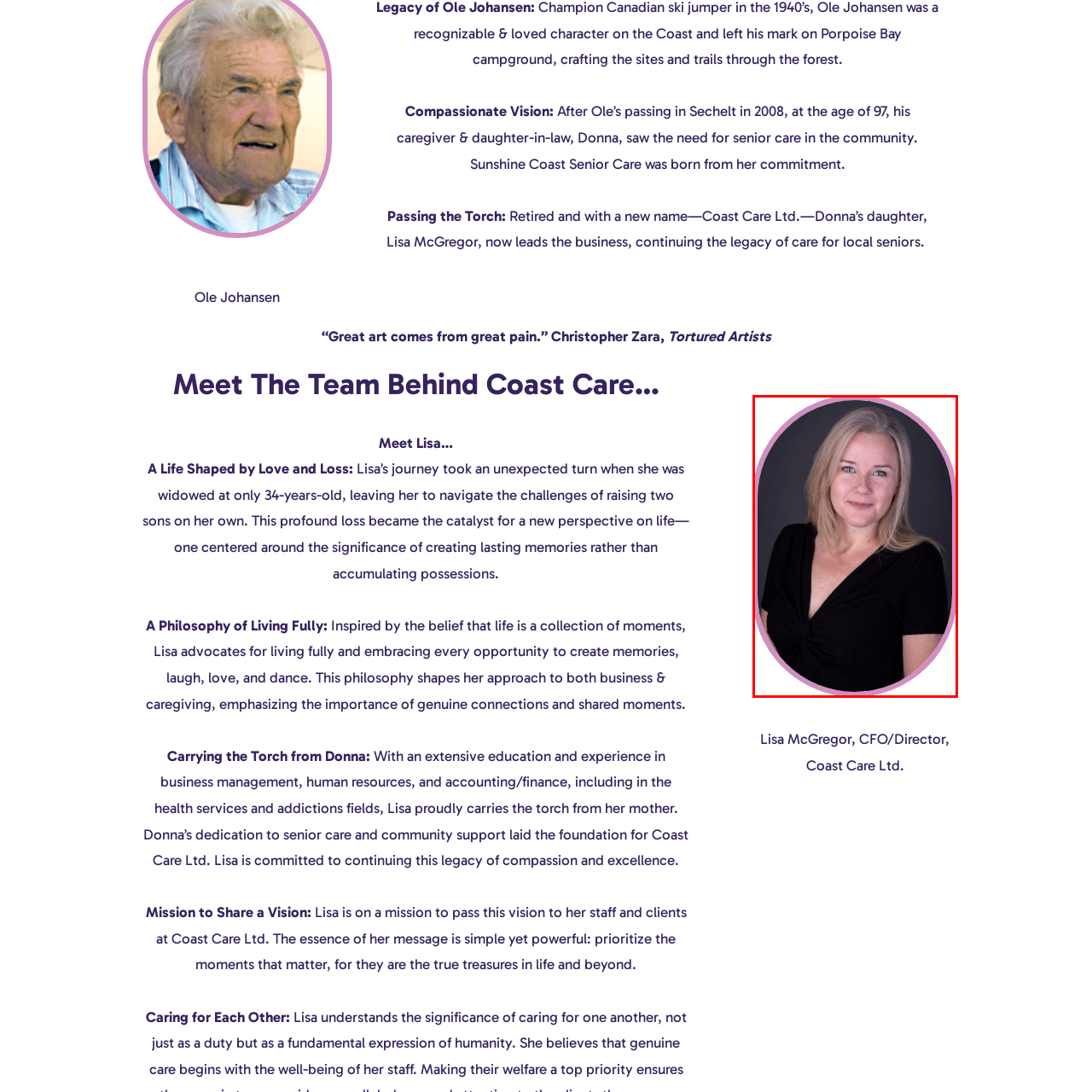What is the mission of Coast Care Ltd.?
Carefully examine the image within the red bounding box and provide a comprehensive answer based on what you observe.

The caption states that Lisa McGregor emphasizes the importance of cherishing moments that truly matter in life, which reflects the mission of Coast Care Ltd. to foster a caring community, suggesting that the organization aims to create a supportive and compassionate environment for seniors.